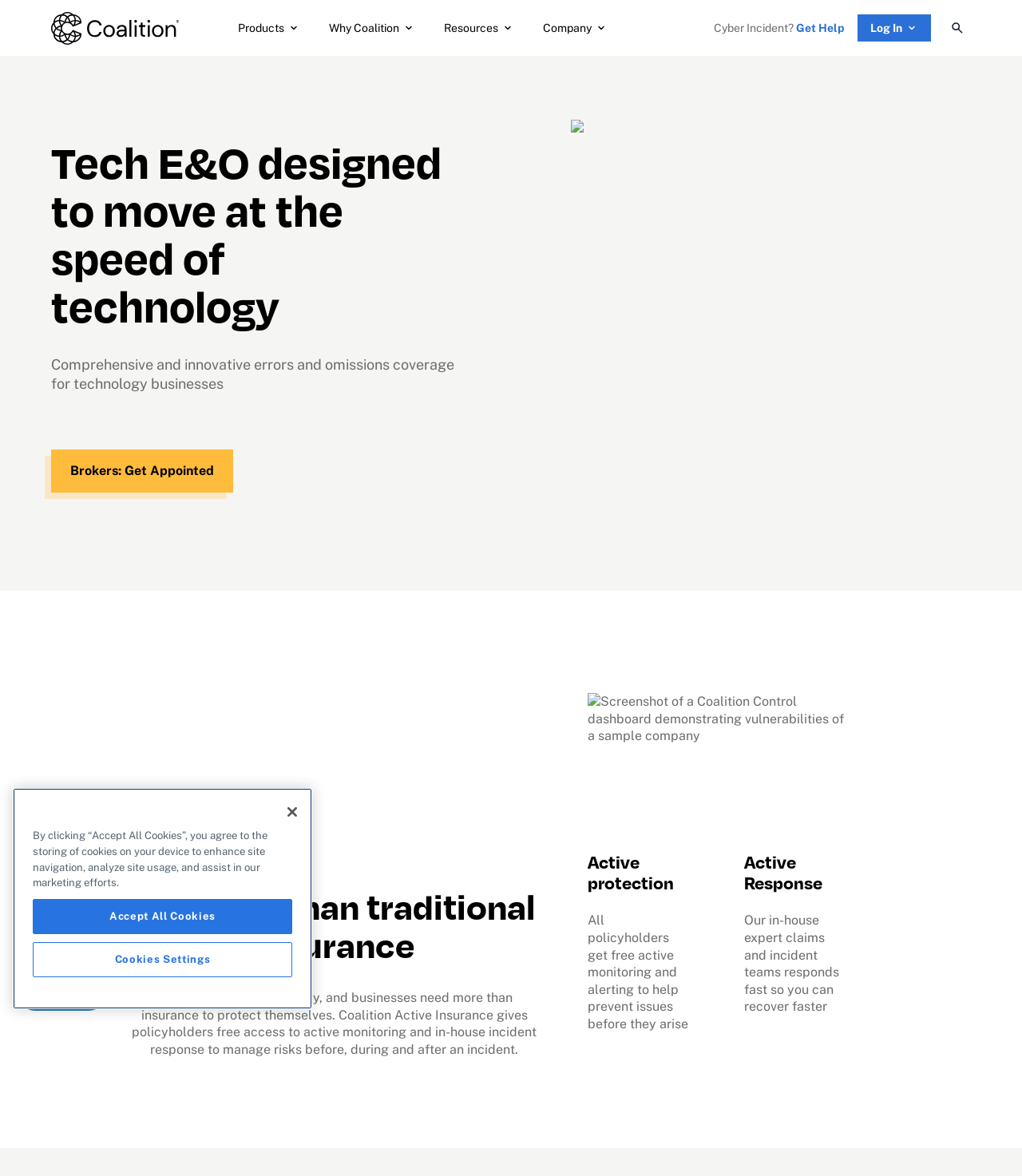Respond with a single word or phrase to the following question:
What is the benefit of Coalition Active Insurance?

Active monitoring and incident response